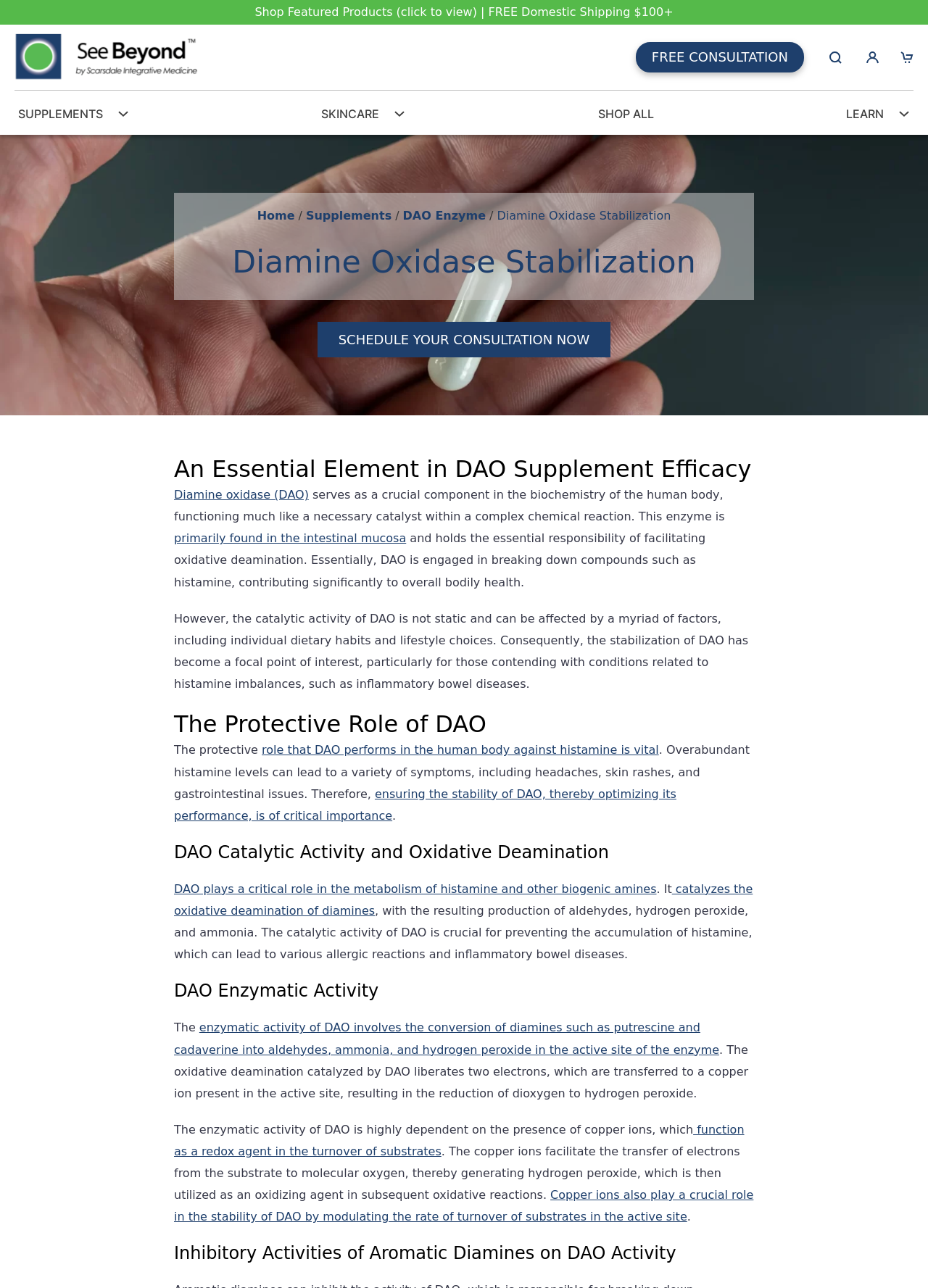Offer a comprehensive description of the webpage’s content and structure.

This webpage is about Diamine Oxidase (DAO) Stabilization, with a focus on the enzyme's role in the human body. At the top, there is a navigation bar with links to "Shop Featured Products", "FREE CONSULTATION", and a search toggle button. Below this, there are links to "SUPPLEMENTS", "SKINCARE", "SHOP ALL", and "LEARN", each with a corresponding dropdown menu.

The main content of the page is divided into sections, each with a heading. The first section introduces DAO, describing it as a crucial component in the biochemistry of the human body. The text explains that DAO serves as a catalyst in complex chemical reactions and is primarily found in the intestinal mucosa.

The next section, "The Protective Role of DAO", discusses the importance of DAO in protecting the body against histamine. The text explains that excessive histamine levels can lead to various symptoms and that ensuring the stability of DAO is critical.

The following sections, "DAO Catalytic Activity and Oxidative Deamination", "DAO Enzymatic Activity", and "Inhibitory Activities of Aromatic Diamines on DAO Activity", delve deeper into the specifics of DAO's functions, including its role in metabolizing histamine and other biogenic amines, and the importance of copper ions in its enzymatic activity.

Throughout the page, there are several links to related topics, such as "Diamine oxidase (DAO)" and "histamine imbalances". There is also an image of a hand holding a pill at the top of the page.